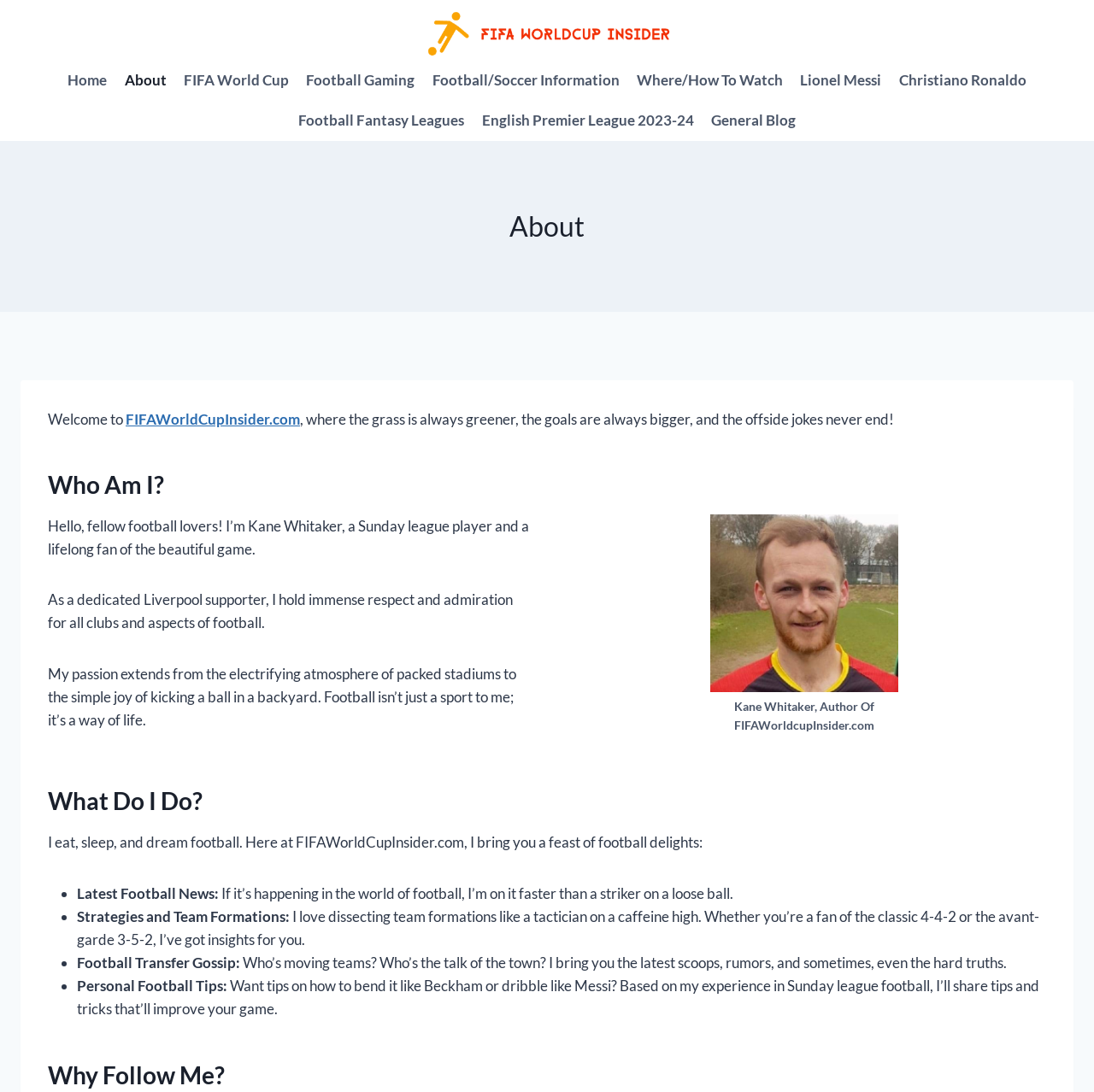What is the name of the website's author?
Kindly offer a comprehensive and detailed response to the question.

The answer can be found in the 'About' section of the webpage, where the author introduces himself as 'Kane Whitaker, a Sunday league player and a lifelong fan of the beautiful game'.